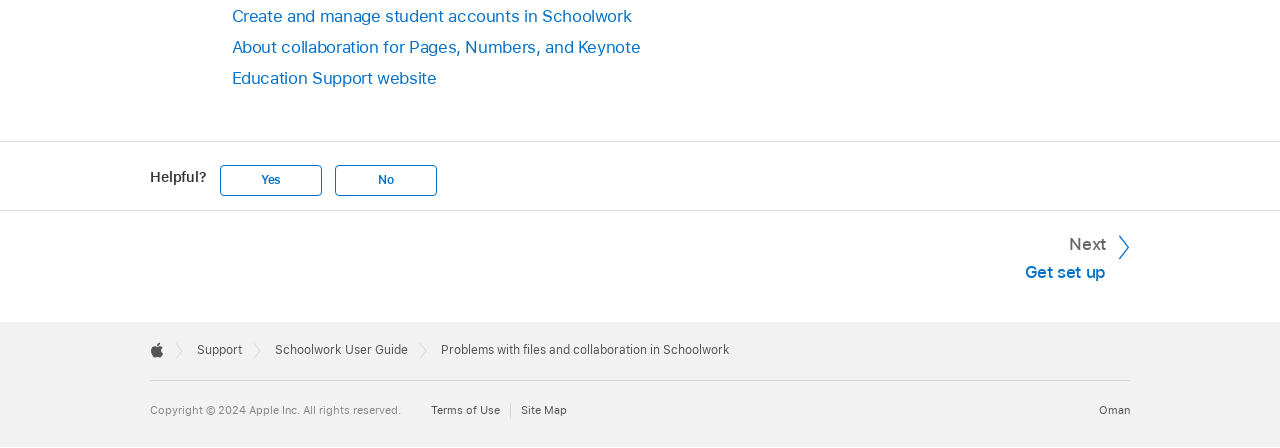Provide a one-word or short-phrase response to the question:
What is the country or region selection link labeled?

Oman. Choose your country or region